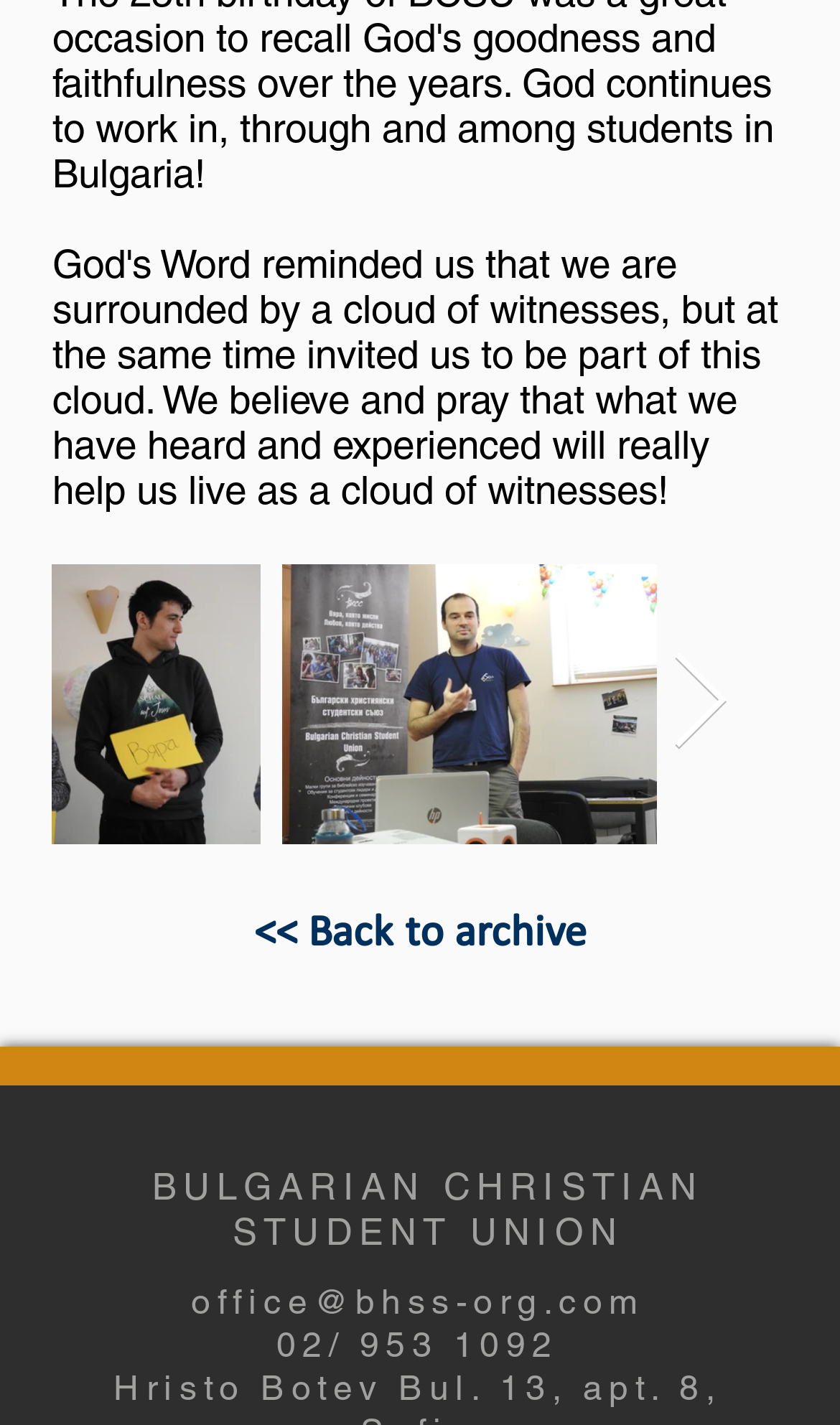Identify the bounding box coordinates for the element that needs to be clicked to fulfill this instruction: "View the Privacy Policy". Provide the coordinates in the format of four float numbers between 0 and 1: [left, top, right, bottom].

[0.306, 0.688, 0.531, 0.713]